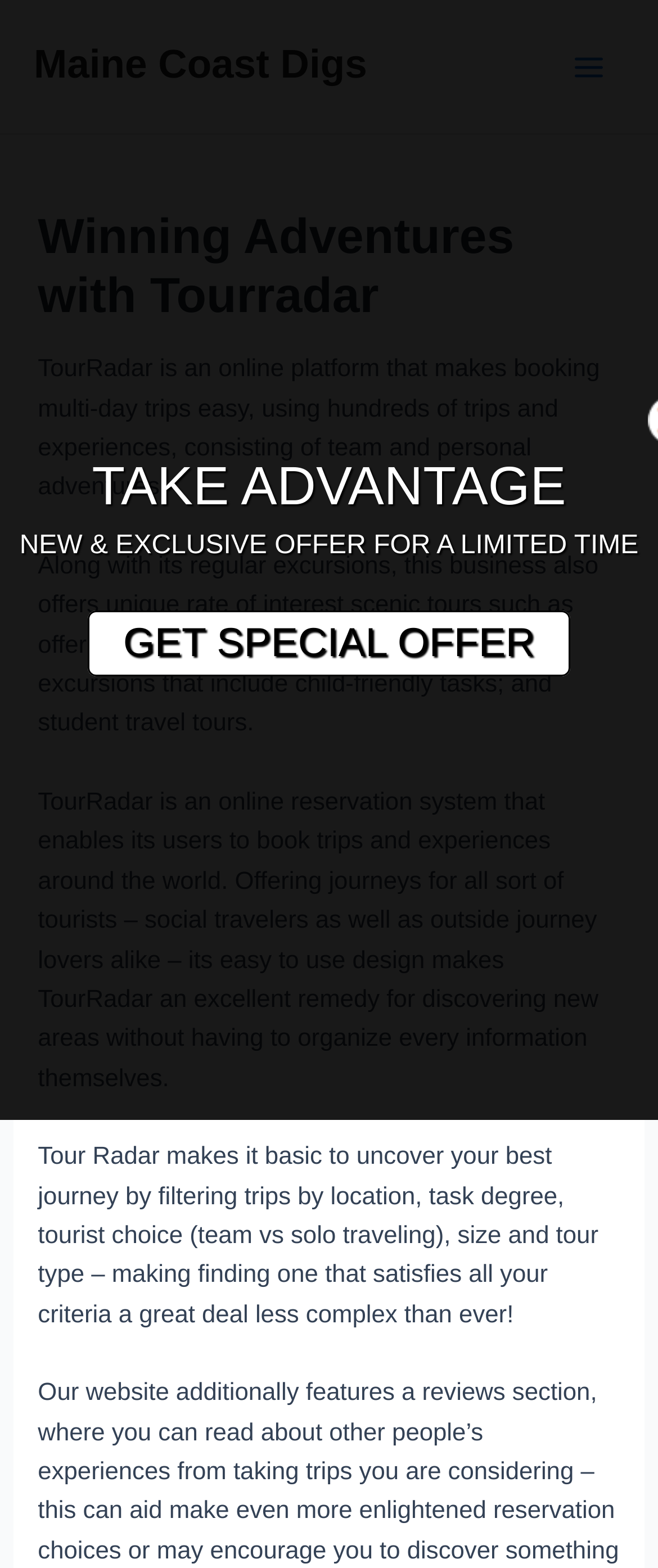Provide the bounding box coordinates for the UI element that is described as: "Main Menu".

[0.841, 0.02, 0.949, 0.065]